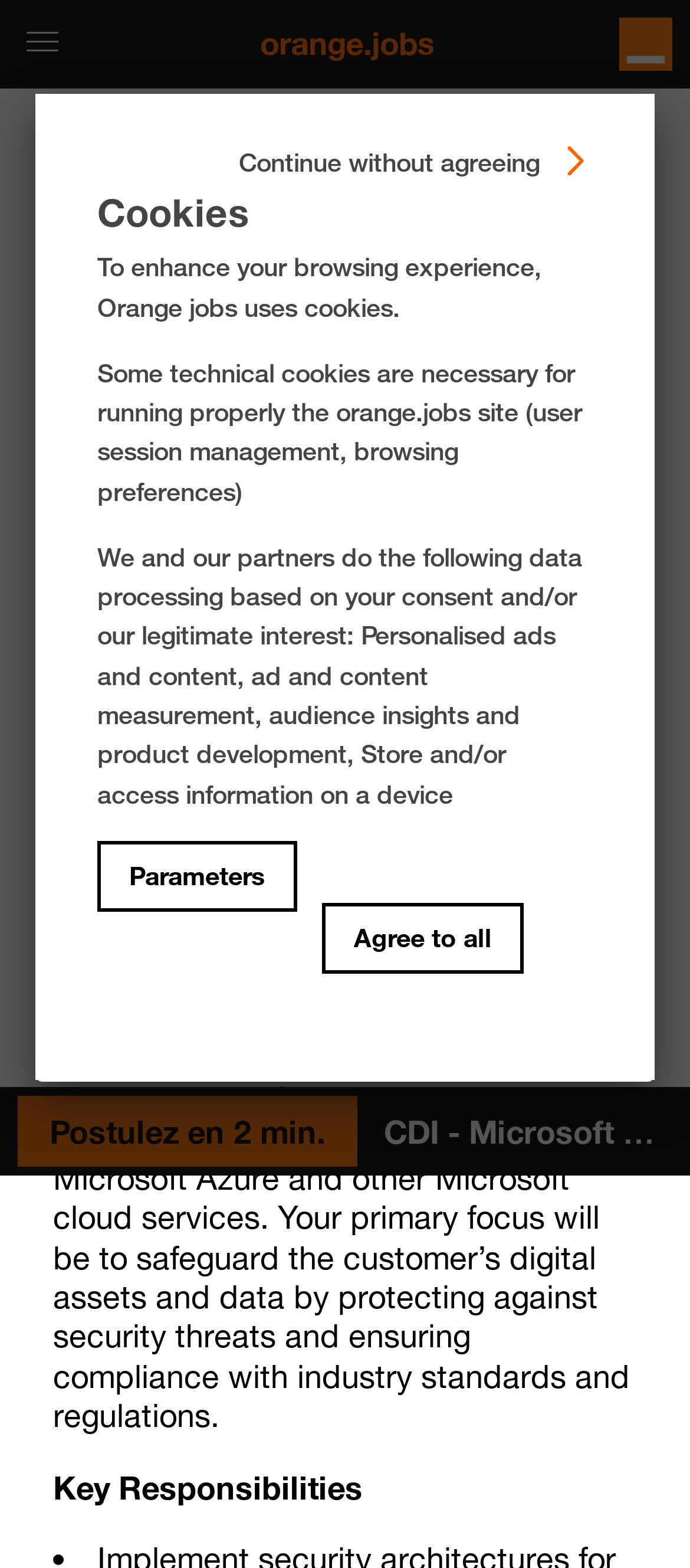Show the bounding box coordinates for the HTML element as described: "title="ajouter à ma sélection"".

[0.077, 0.209, 0.154, 0.243]